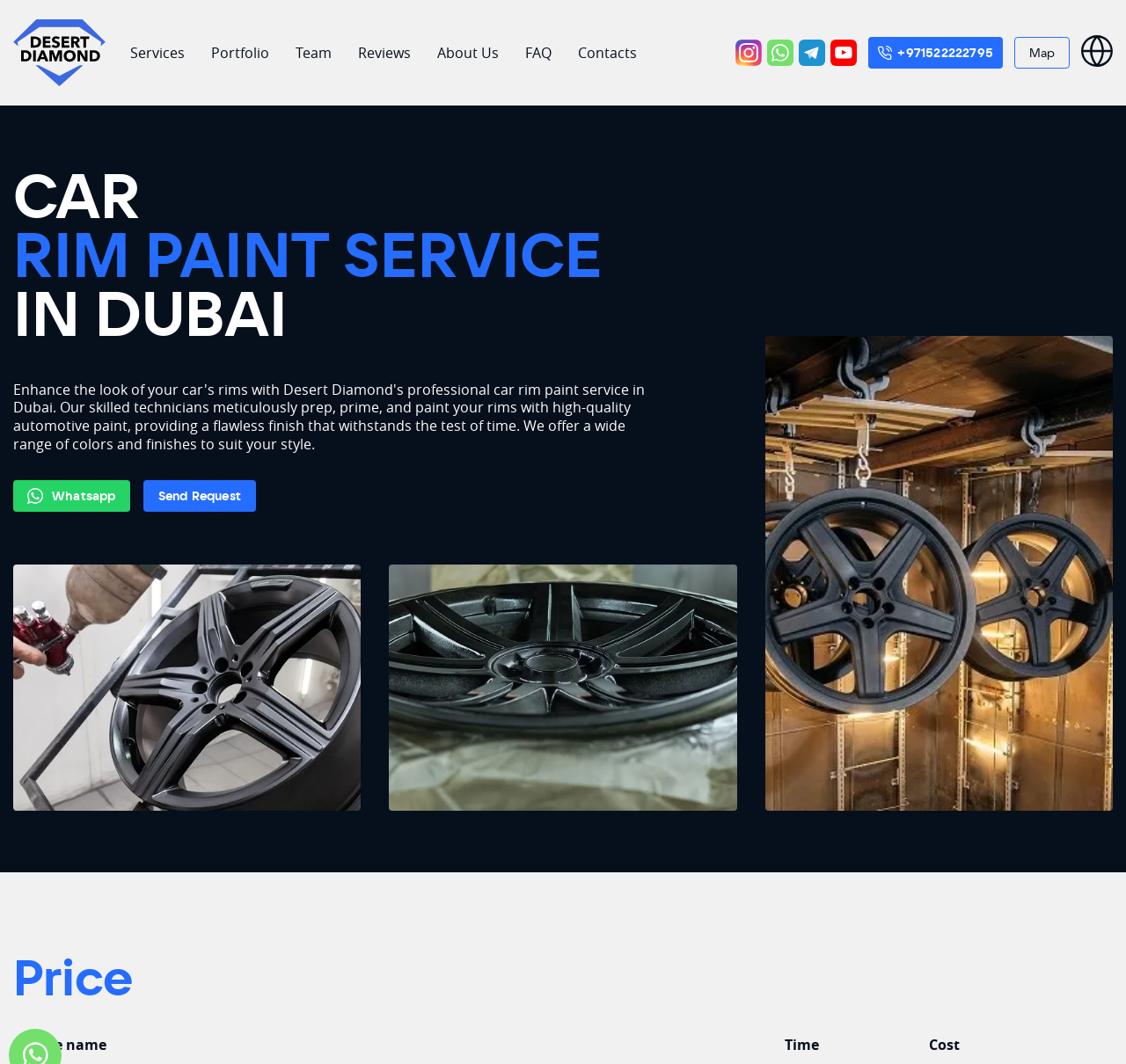Please determine and provide the text content of the webpage's heading.

CAR
RIM PAINT SERVICE
IN DUBAI